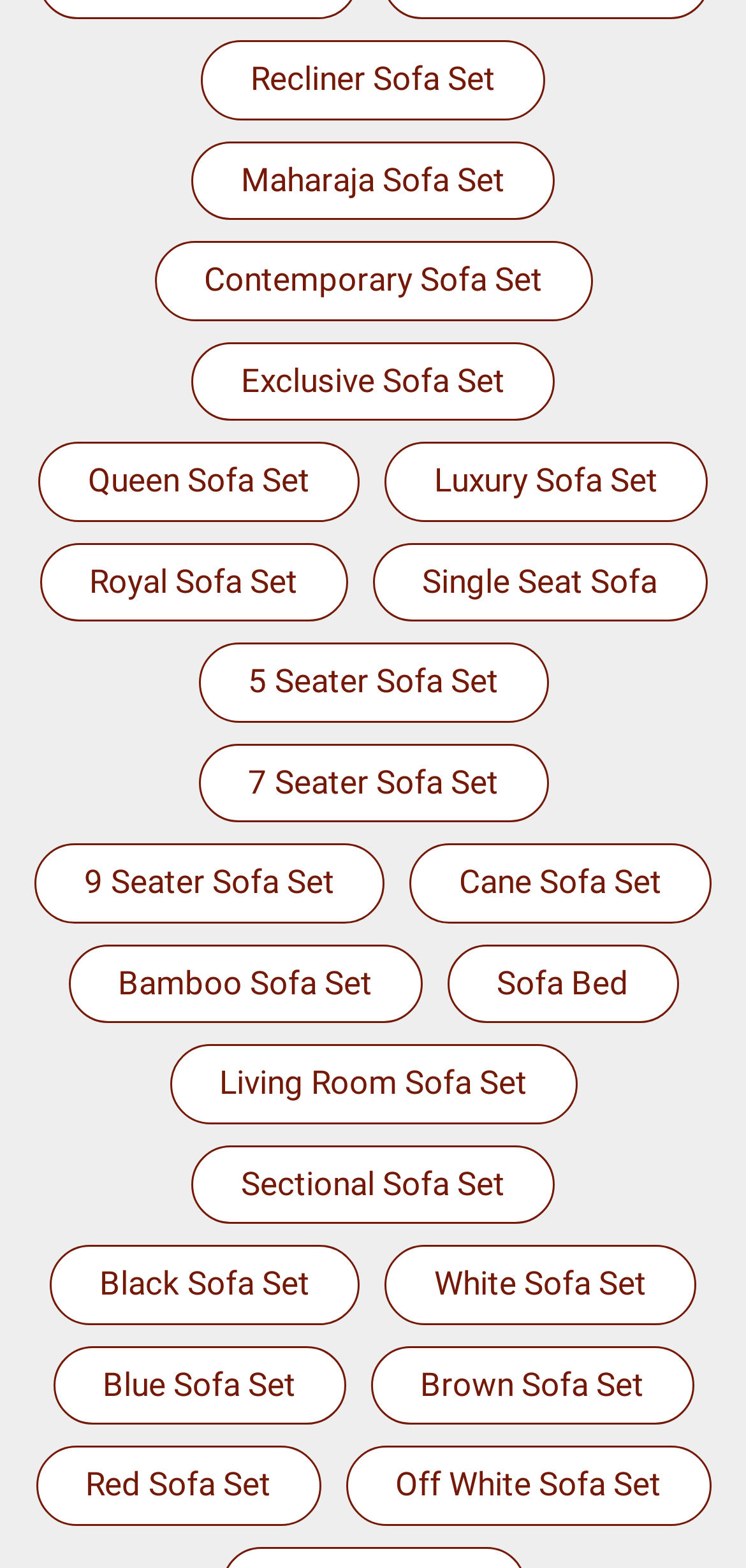Determine the bounding box coordinates of the clickable region to carry out the instruction: "explore 5 Seater Sofa Set".

[0.265, 0.41, 0.735, 0.46]